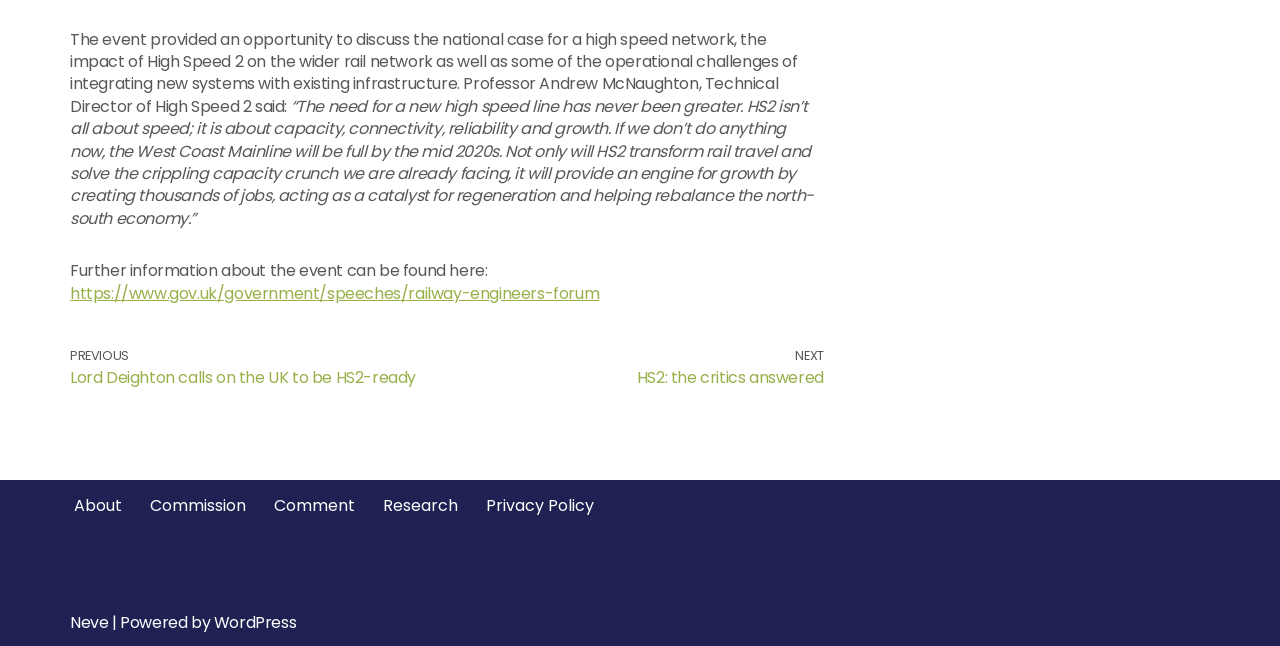Please answer the following question using a single word or phrase: 
What is the topic of the event discussed?

High Speed 2